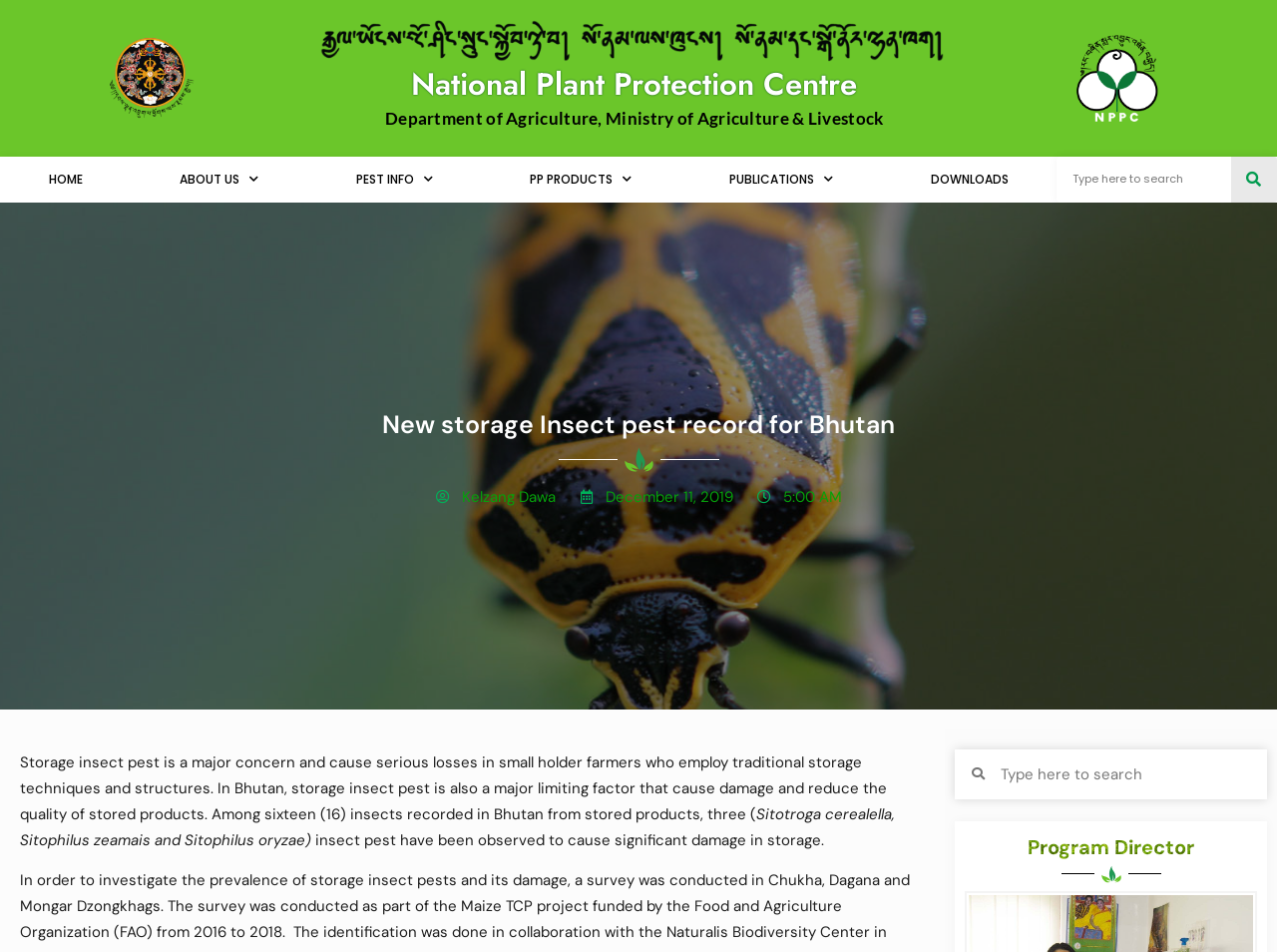Please identify the bounding box coordinates of the clickable element to fulfill the following instruction: "Click the image of Kelzang Dawa". The coordinates should be four float numbers between 0 and 1, i.e., [left, top, right, bottom].

[0.341, 0.508, 0.435, 0.536]